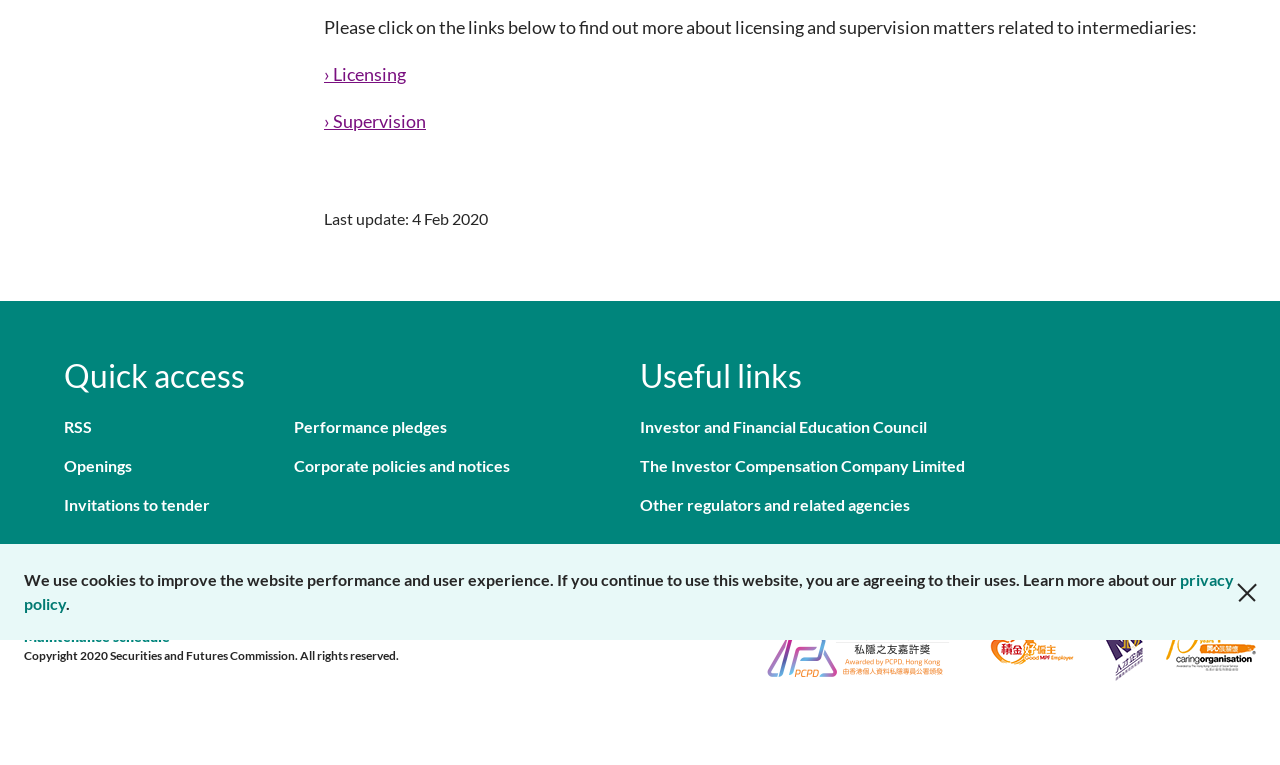Identify the bounding box for the given UI element using the description provided. Coordinates should be in the format (top-left x, top-left y, bottom-right x, bottom-right y) and must be between 0 and 1. Here is the description: RSS

[0.05, 0.543, 0.23, 0.574]